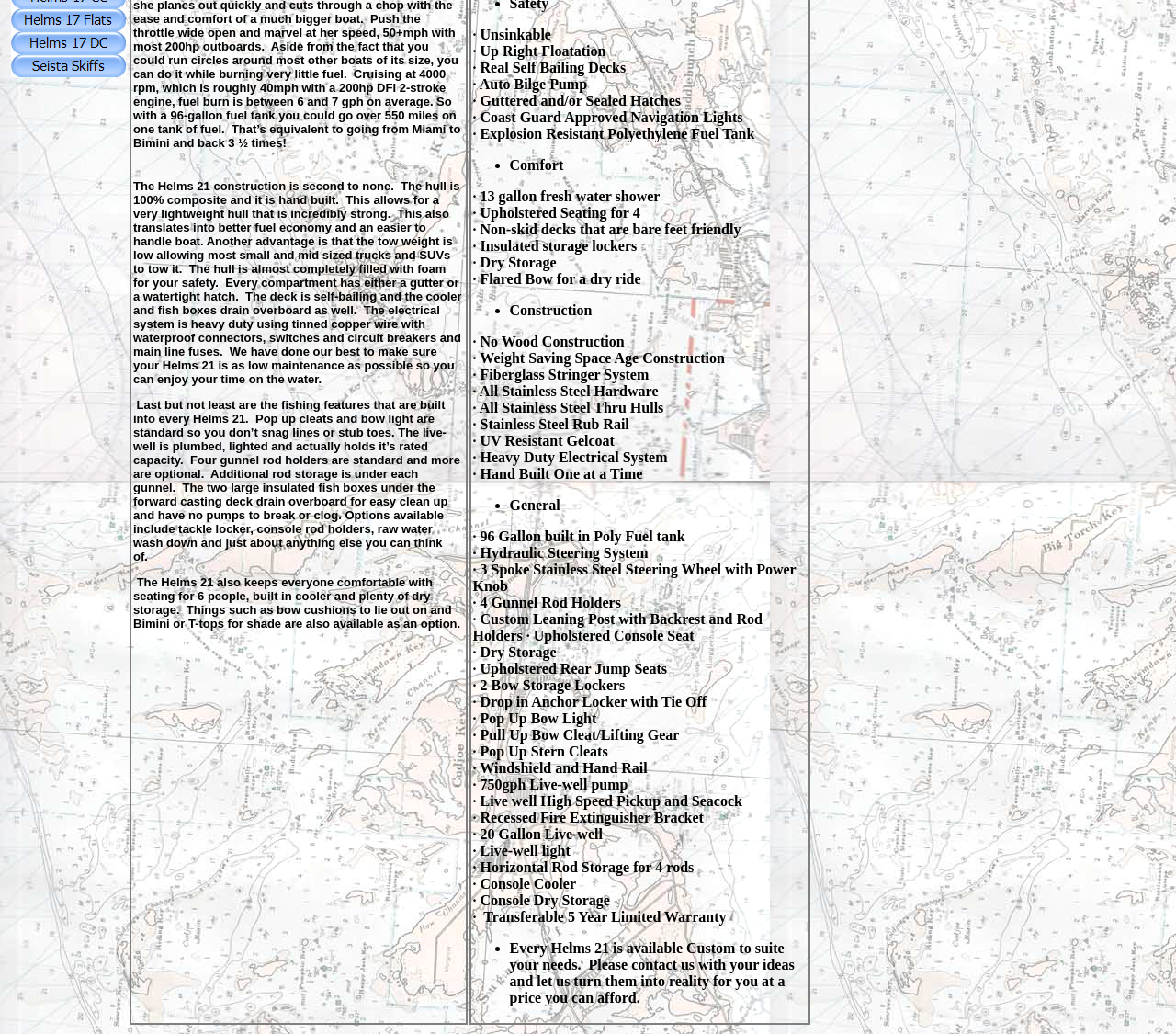Determine the bounding box for the UI element described here: "parent_node: Helms Boats".

[0.009, 0.062, 0.107, 0.077]